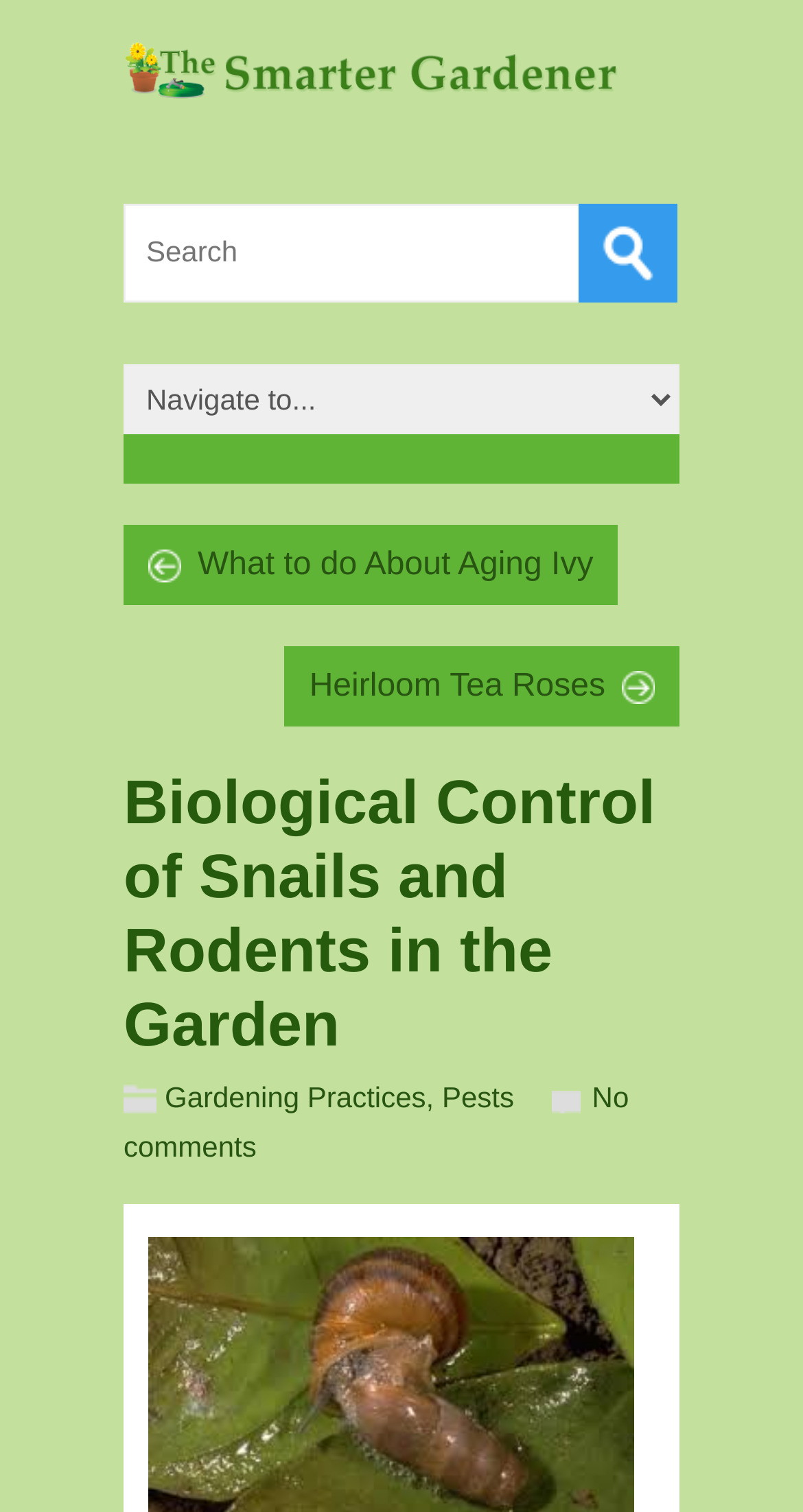Bounding box coordinates are to be given in the format (top-left x, top-left y, bottom-right x, bottom-right y). All values must be floating point numbers between 0 and 1. Provide the bounding box coordinate for the UI element described as: Pests

[0.55, 0.715, 0.64, 0.737]